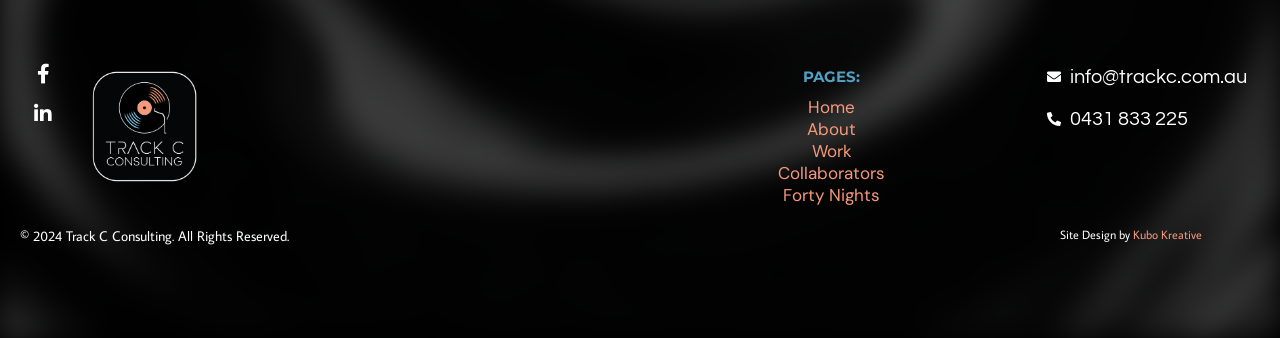Bounding box coordinates should be provided in the format (top-left x, top-left y, bottom-right x, bottom-right y) with all values between 0 and 1. Identify the bounding box for this UI element: info@trackc.com.au

[0.818, 0.189, 0.974, 0.266]